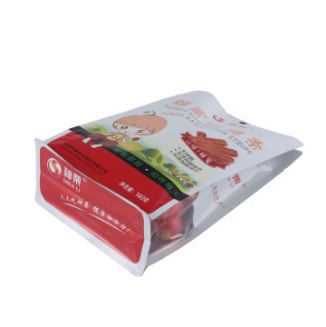What is the purpose of the clear window on the pouch?
Please craft a detailed and exhaustive response to the question.

The clear window on the pouch allows consumers to see the snack, which enhances its visual appeal and provides a clear view of the product inside.